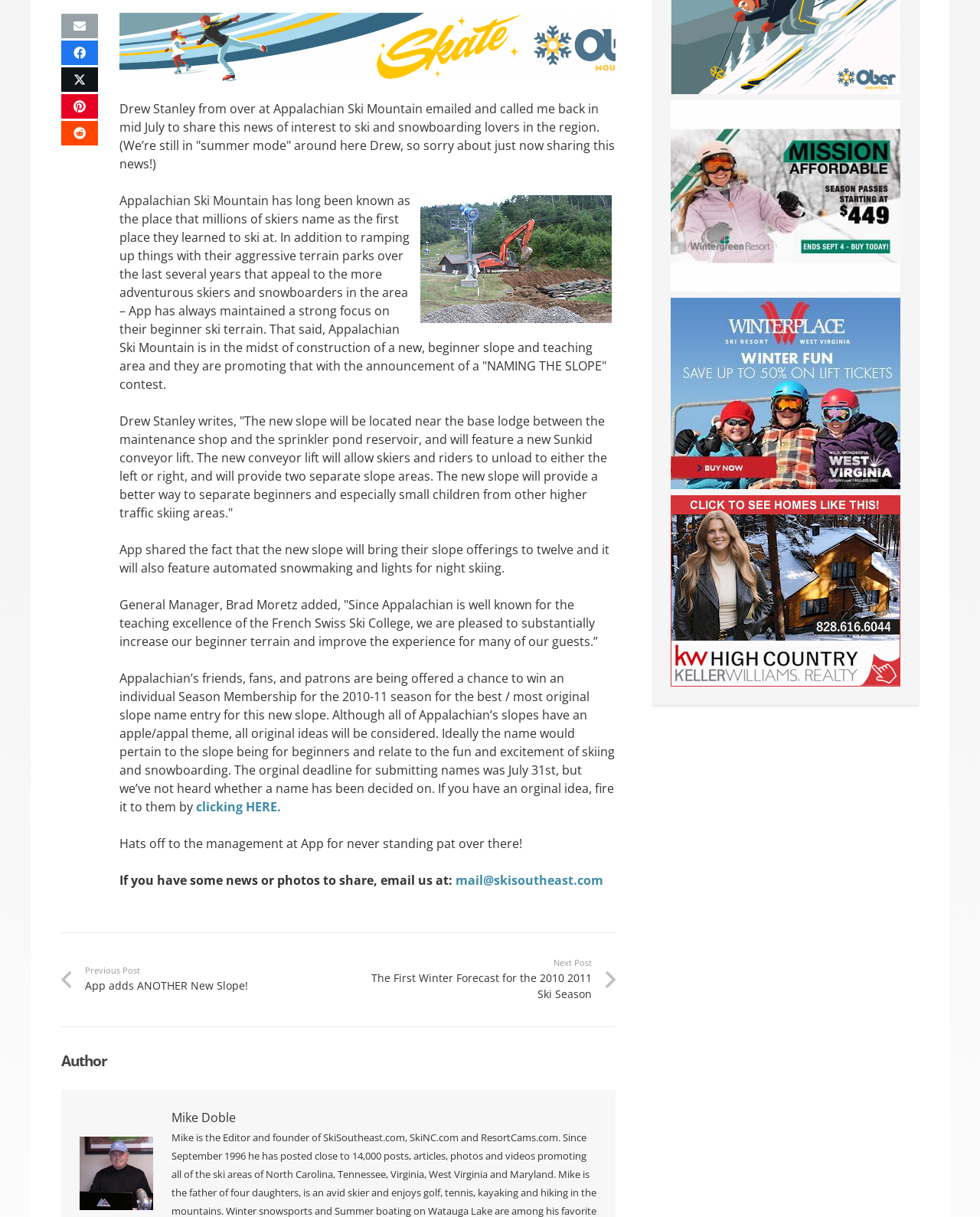Predict the bounding box of the UI element based on the description: "clicking HERE.". The coordinates should be four float numbers between 0 and 1, formatted as [left, top, right, bottom].

[0.2, 0.656, 0.29, 0.67]